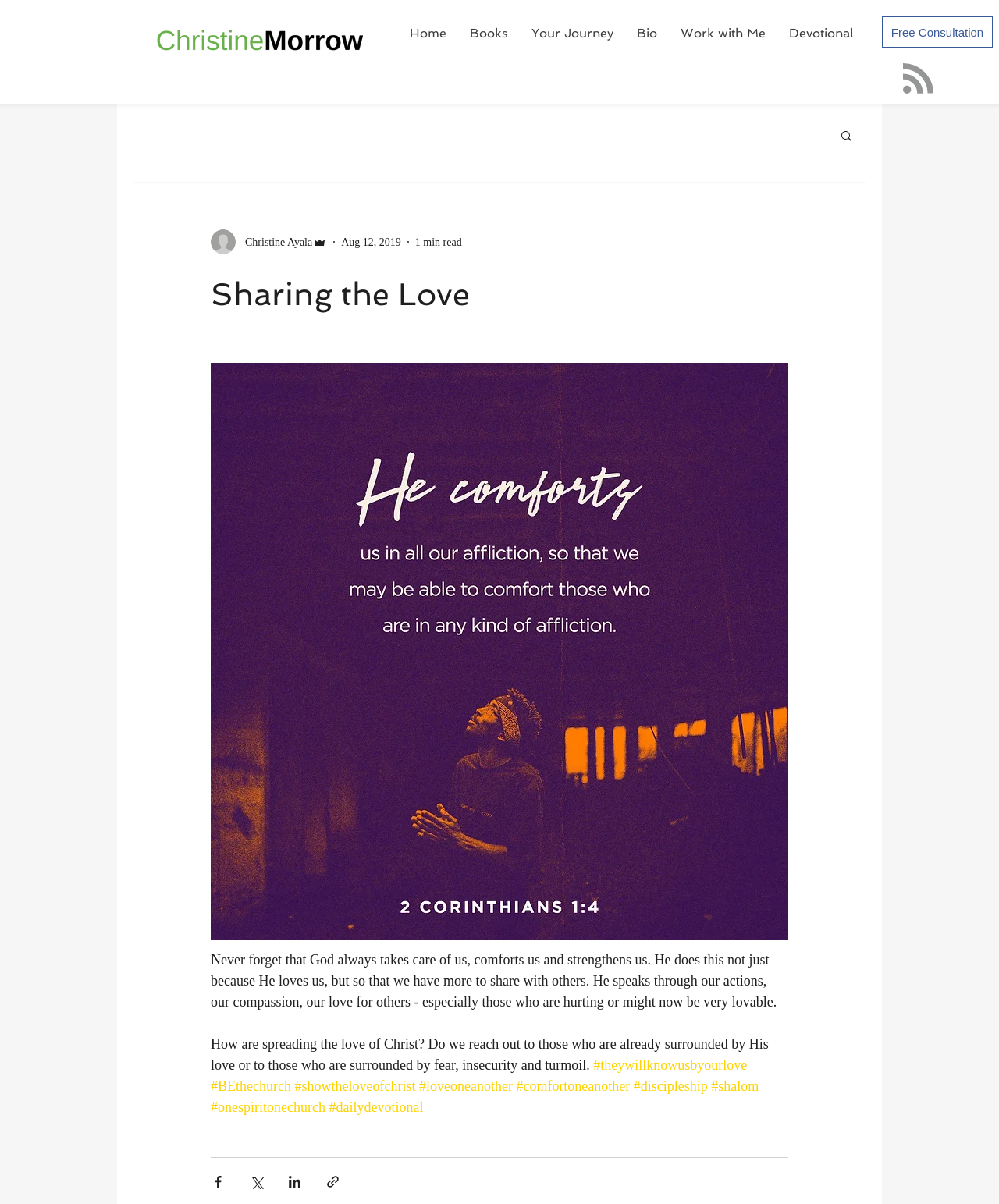Based on the image, give a detailed response to the question: What social media platforms can the article be shared on?

The article can be shared on Facebook, Twitter, and LinkedIn, as indicated by the presence of buttons with the logos of these social media platforms at the bottom of the article.